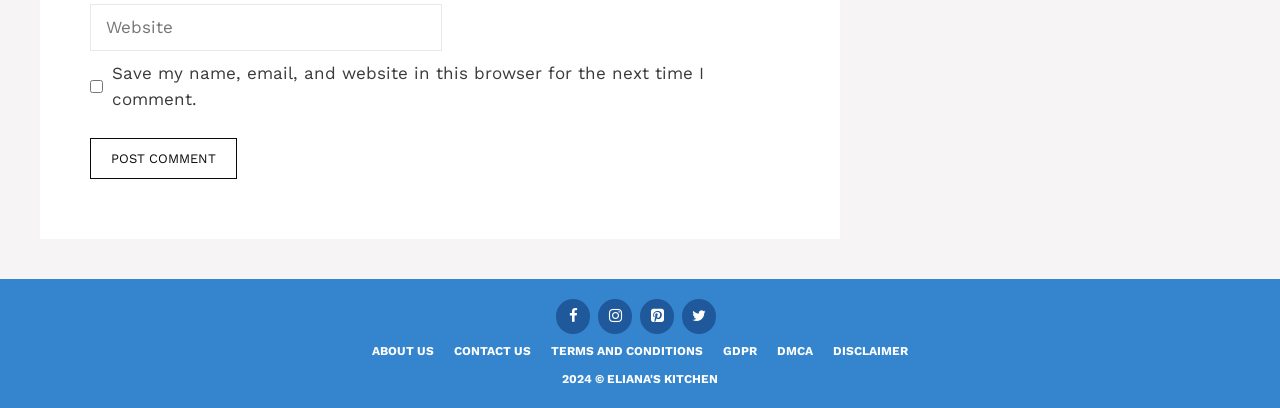Answer the question in one word or a short phrase:
How many social media links are available?

4